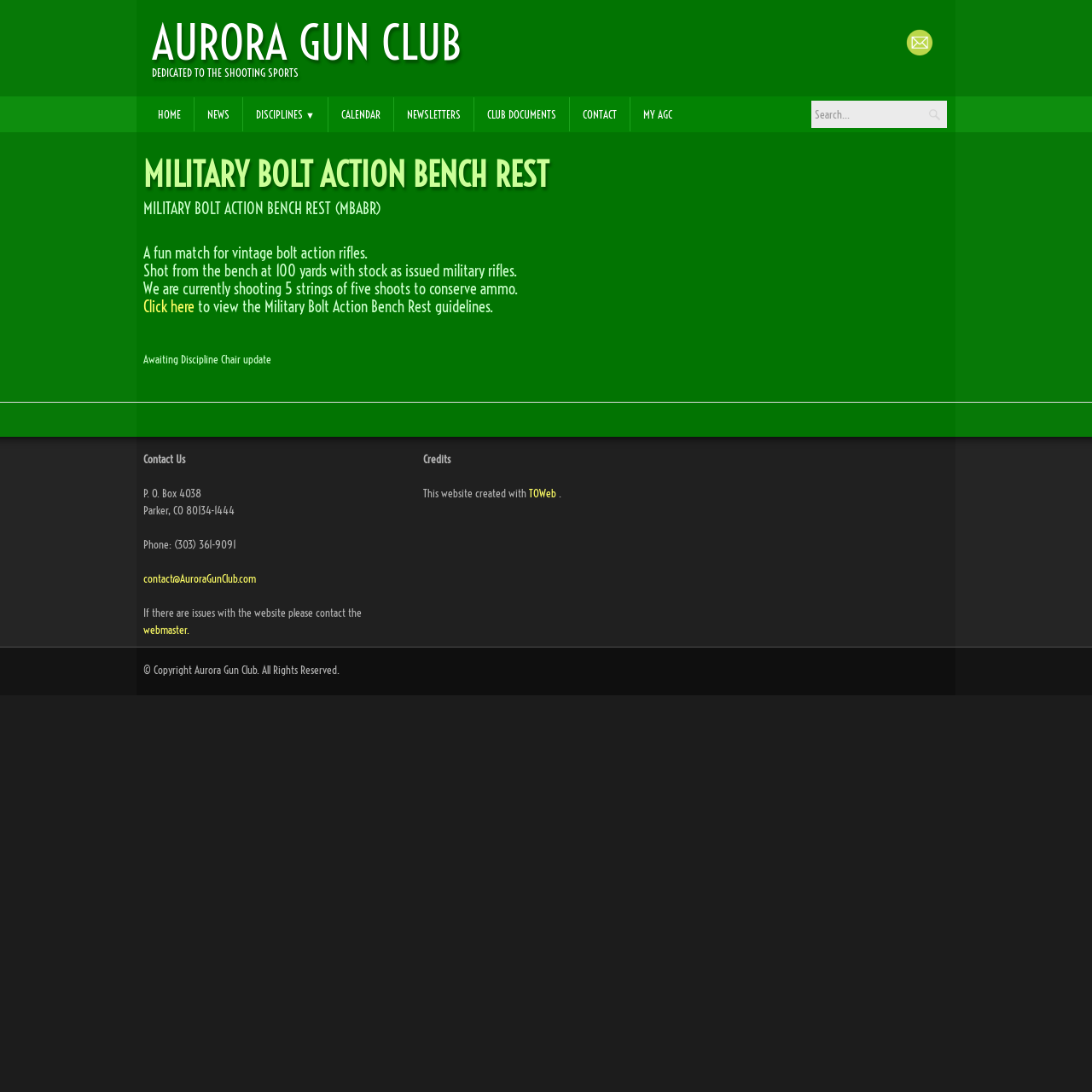Kindly determine the bounding box coordinates for the area that needs to be clicked to execute this instruction: "view Rock Poetry".

None